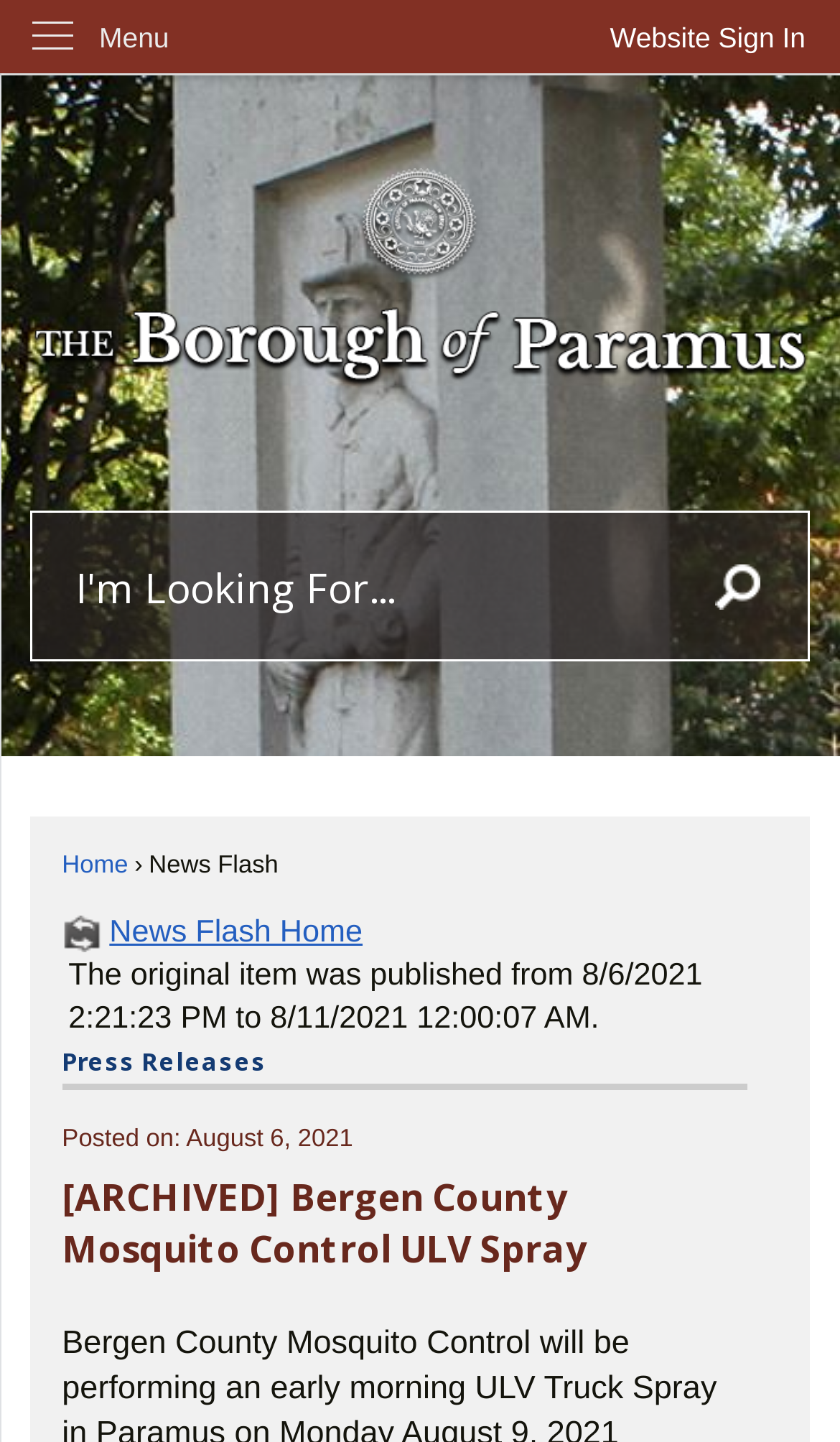Kindly respond to the following question with a single word or a brief phrase: 
Is there a way to sign in to the website?

Yes